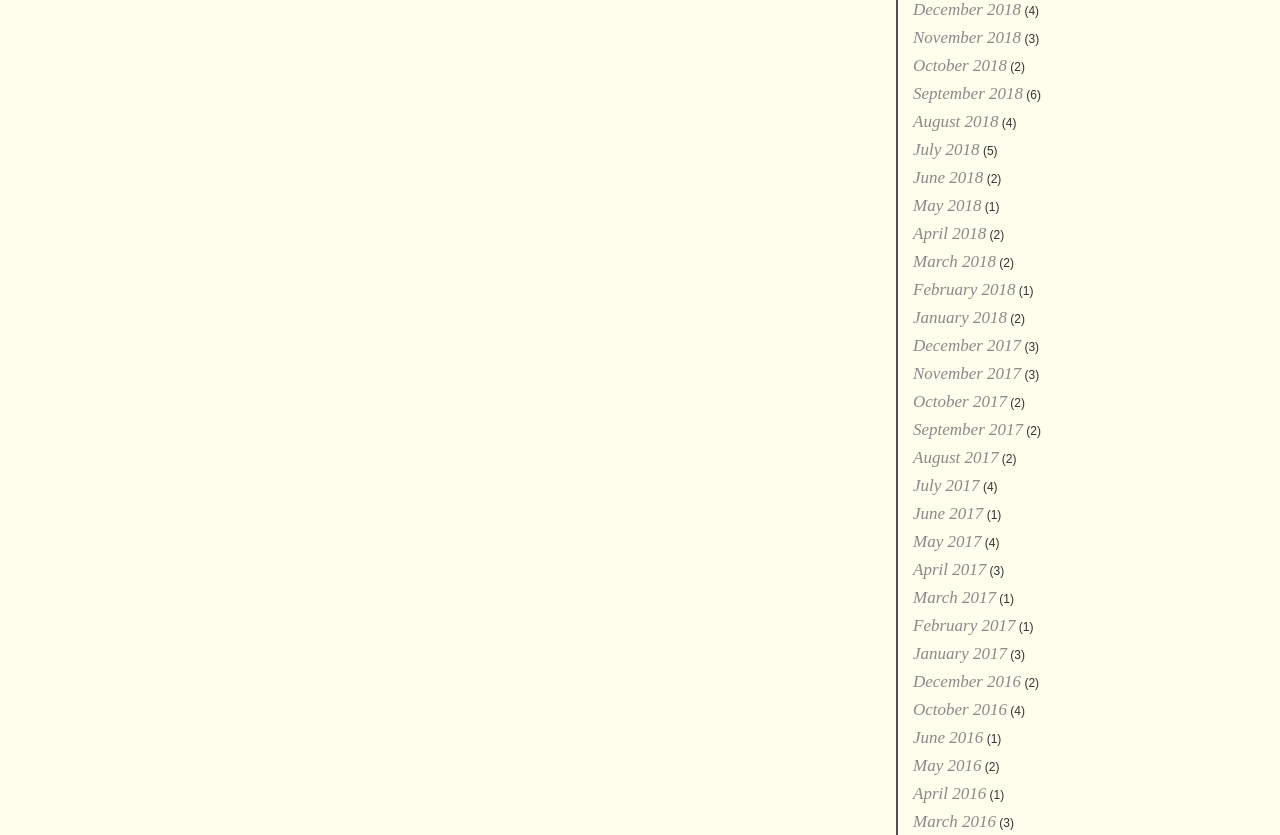Please answer the following question using a single word or phrase: 
How many articles are in September 2018?

6